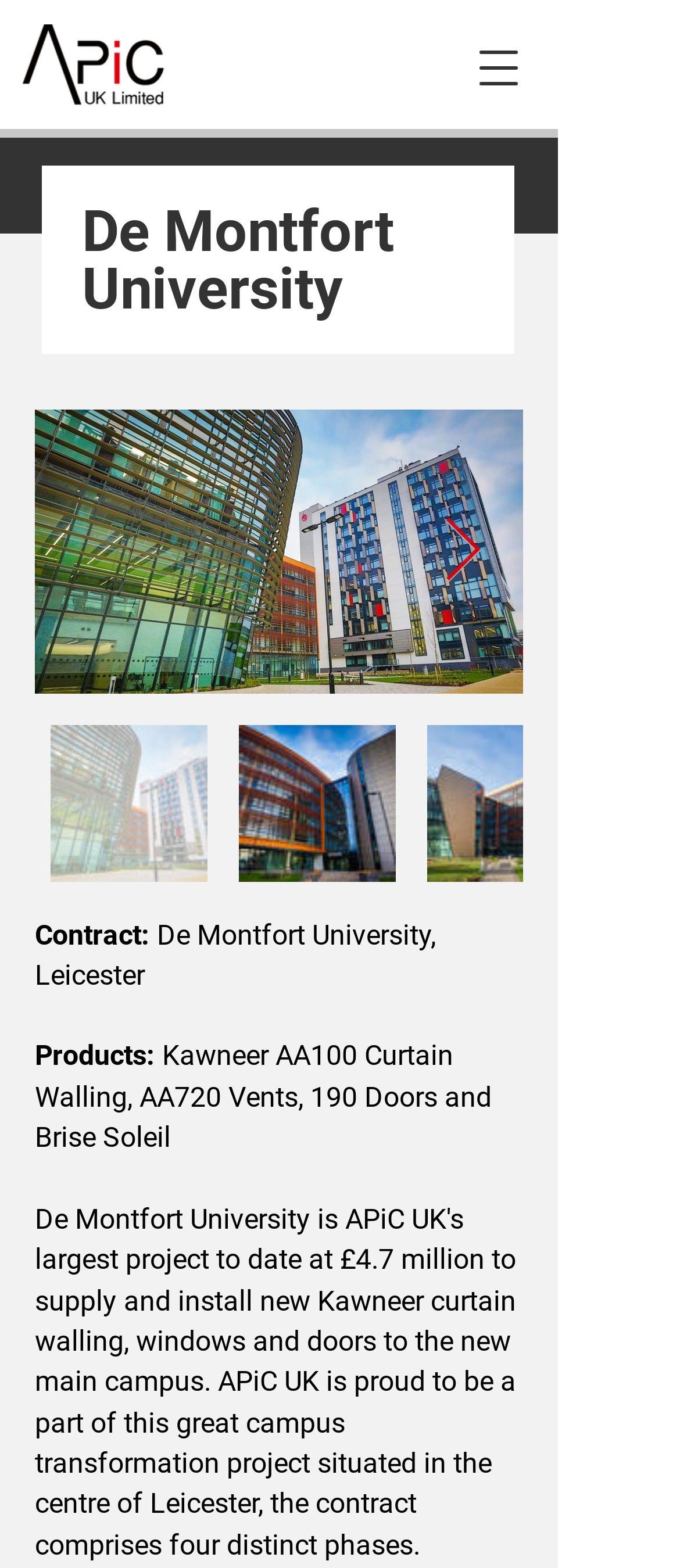Please find the top heading of the webpage and generate its text.

De Montfort University